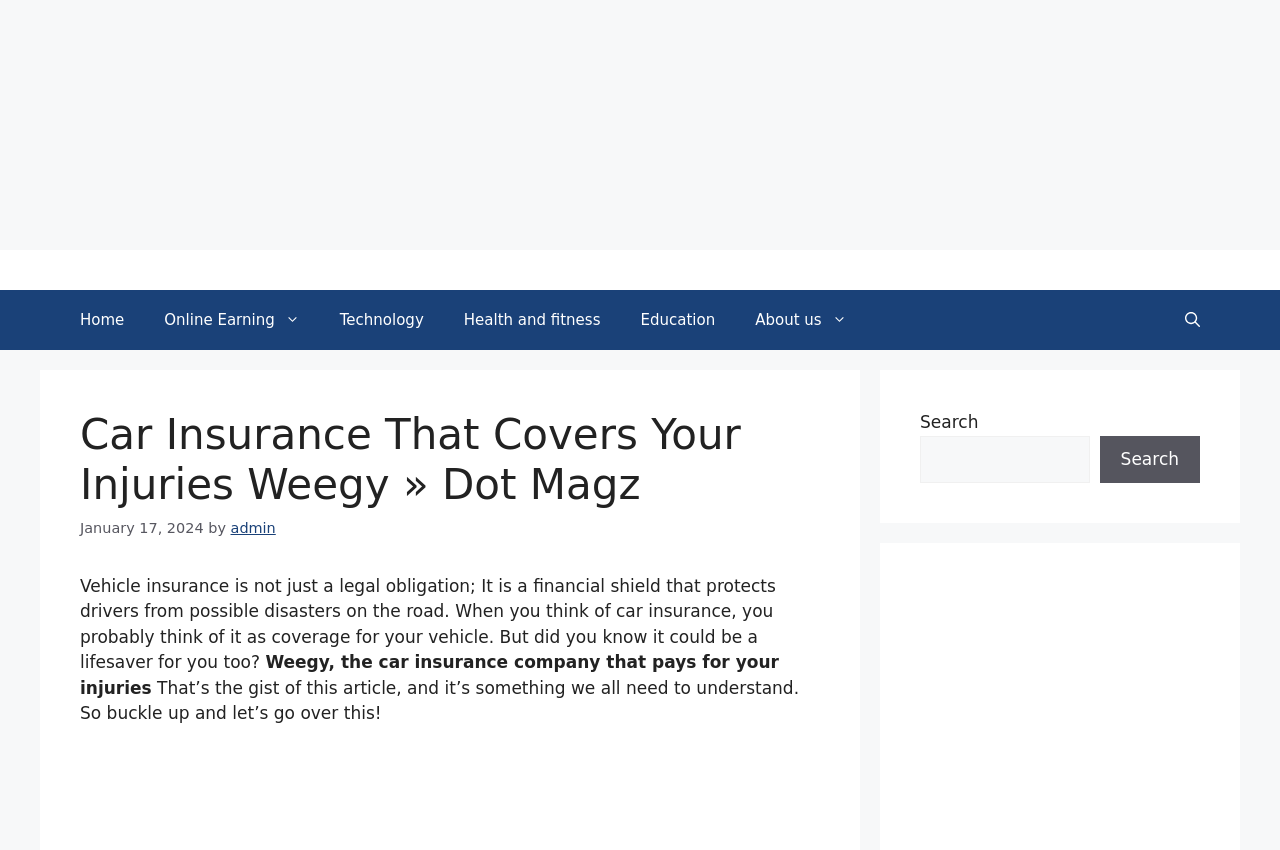Find the bounding box coordinates of the clickable element required to execute the following instruction: "Open the search". Provide the coordinates as four float numbers between 0 and 1, i.e., [left, top, right, bottom].

[0.91, 0.341, 0.953, 0.412]